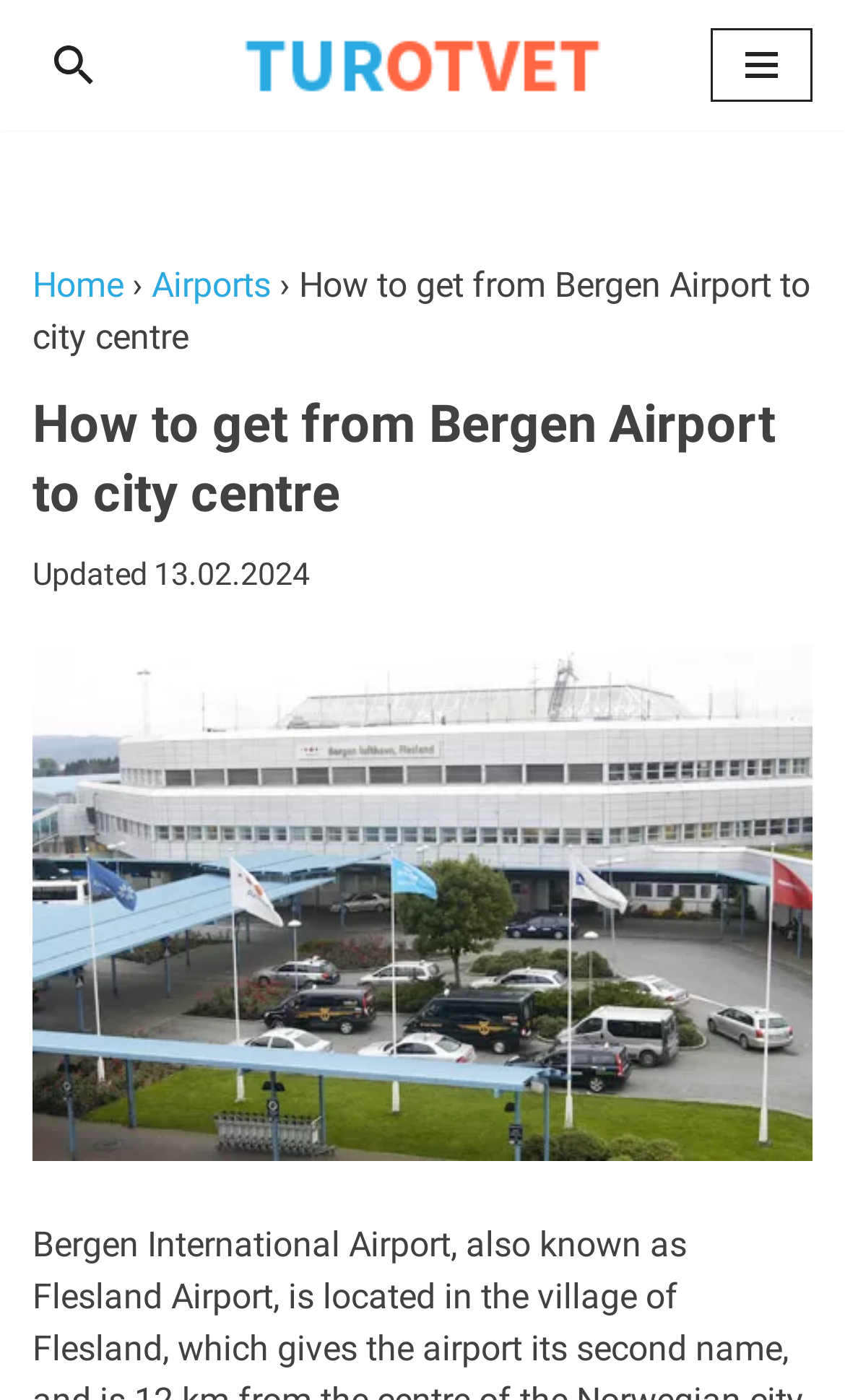What is the website about?
Based on the screenshot, respond with a single word or phrase.

Airports and city maps